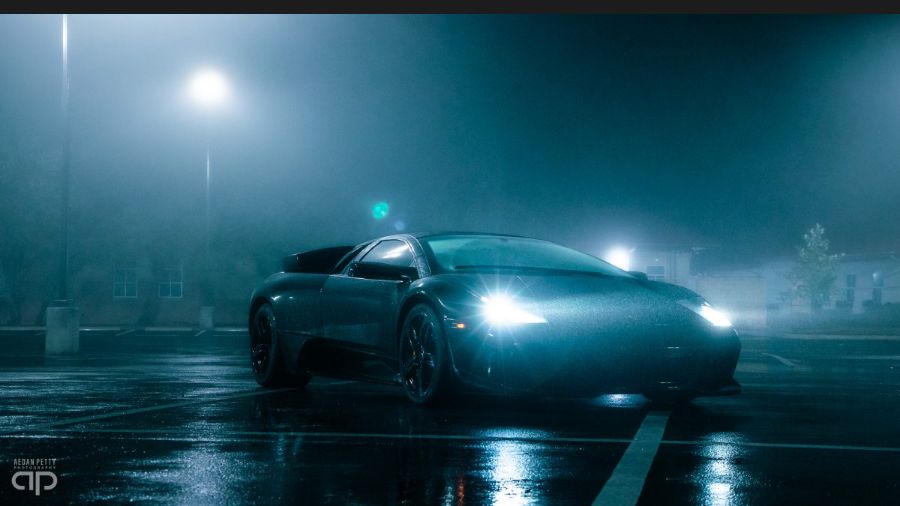Give a thorough caption for the picture.

In this captivating image, a sleek Lamborghini Murcielago LP640 stands prominently in a misty environment, shrouded in an atmospheric fog that adds a dramatic flair to the scene. The car's deep black exterior contrasts sharply with the luminous glow of its headlights, illuminating the wet asphalt beneath, which reflects the light and enhances the visual depth of the photograph. Surrounding streetlights create an ethereal backdrop, further enhancing the mysterious ambiance. This shot captures the essence of a unique photoshoot that occurred during an ideal foggy night, showcasing the car's elegance amidst an unusual, moody setting. The photographer, Aedan Petty, successfully transforms what is typically seen in sunny conditions into a mesmerizing nocturnal display, reminiscent of cinematic scenes from films like "The Dark Knight."